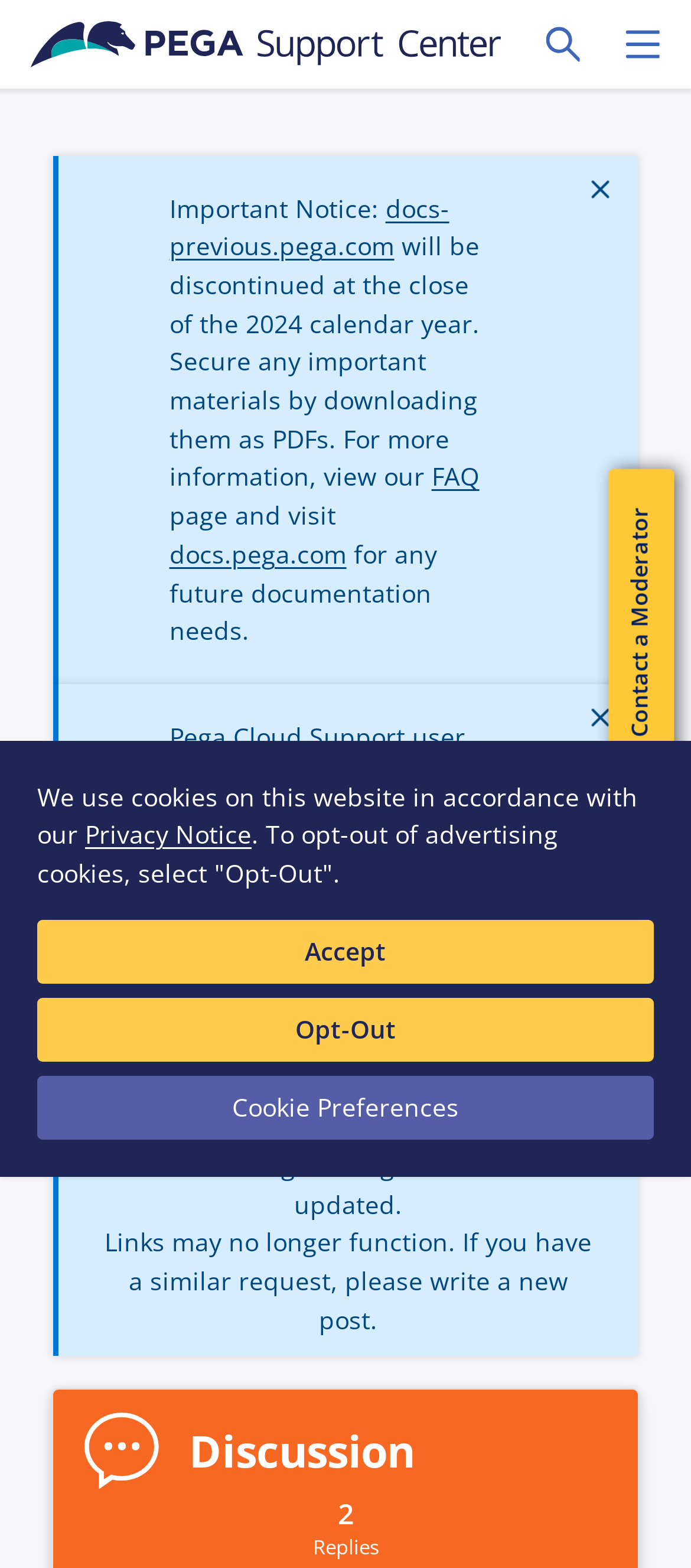Can you find the bounding box coordinates of the area I should click to execute the following instruction: "Read the article 'How Does Hair Fiber Works For Your Thinning Hair?'"?

None